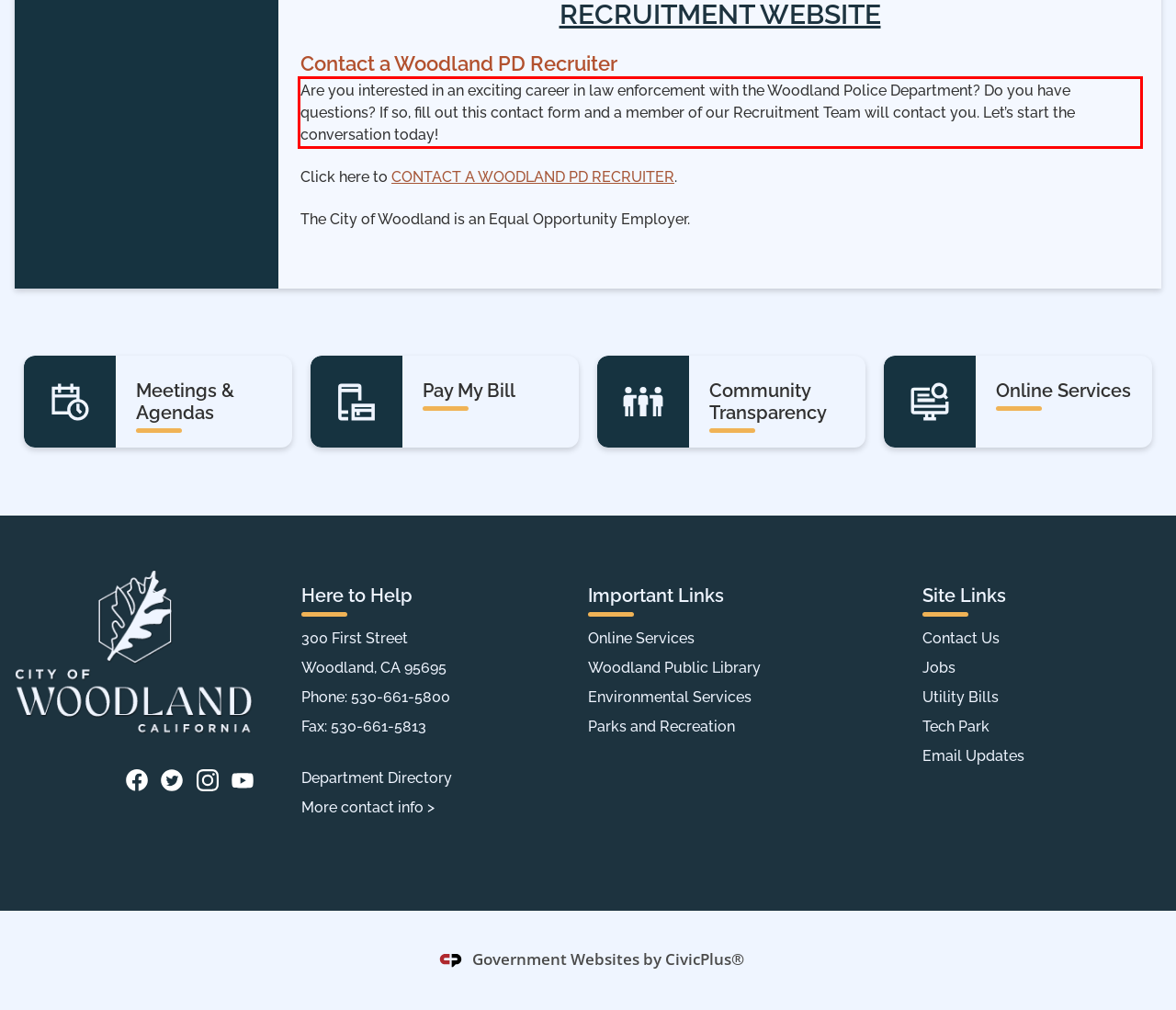The screenshot you have been given contains a UI element surrounded by a red rectangle. Use OCR to read and extract the text inside this red rectangle.

Are you interested in an exciting career in law enforcement with the Woodland Police Department? Do you have questions? If so, fill out this contact form and a member of our Recruitment Team will contact you. Let’s start the conversation today!